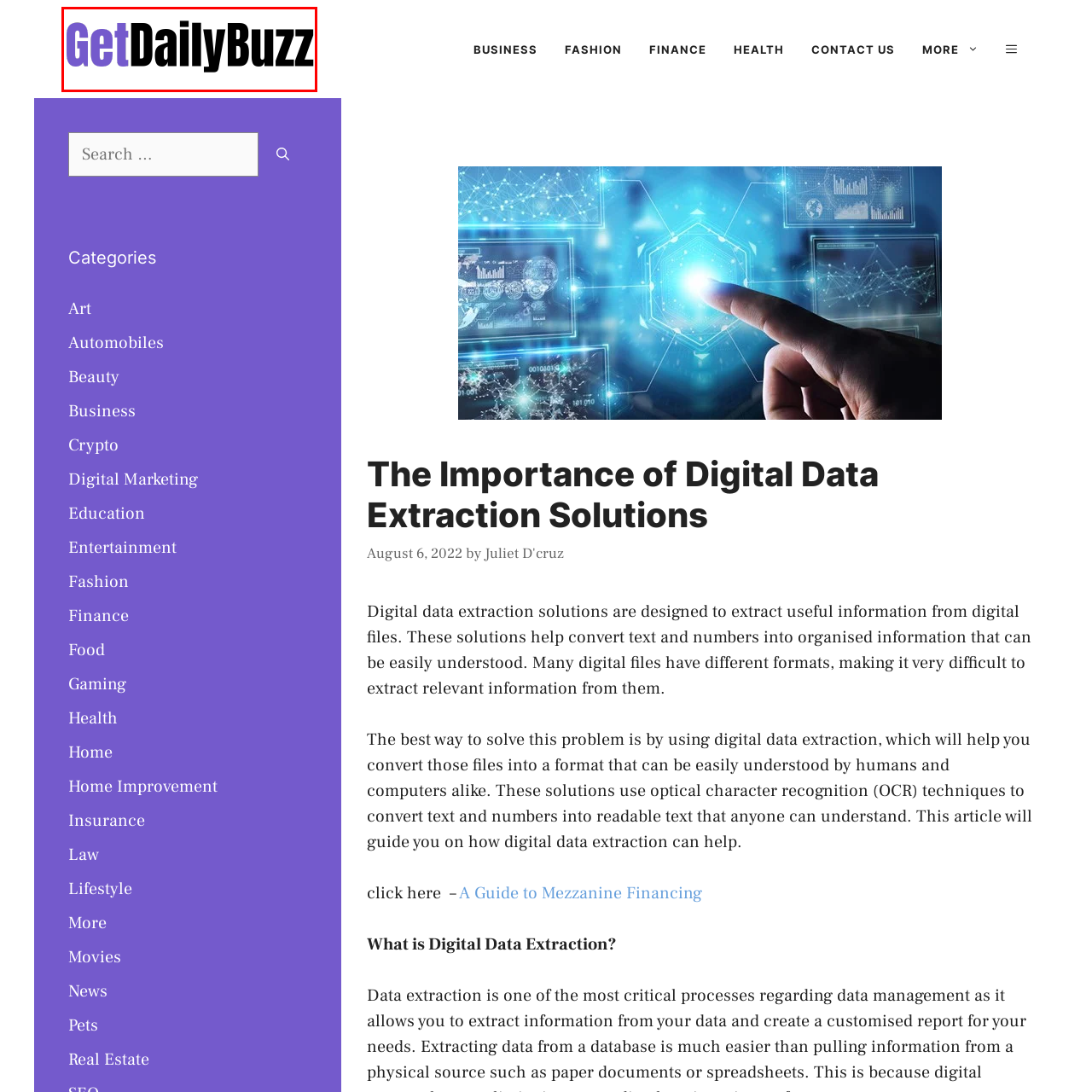What categories does the website focus on?
Study the image within the red bounding box and deliver a detailed answer.

The website 'GetDailyBuzz' focuses on delivering news and insights across various categories, including business, fashion, finance, and health, which suggests a broad range of topics and interests.